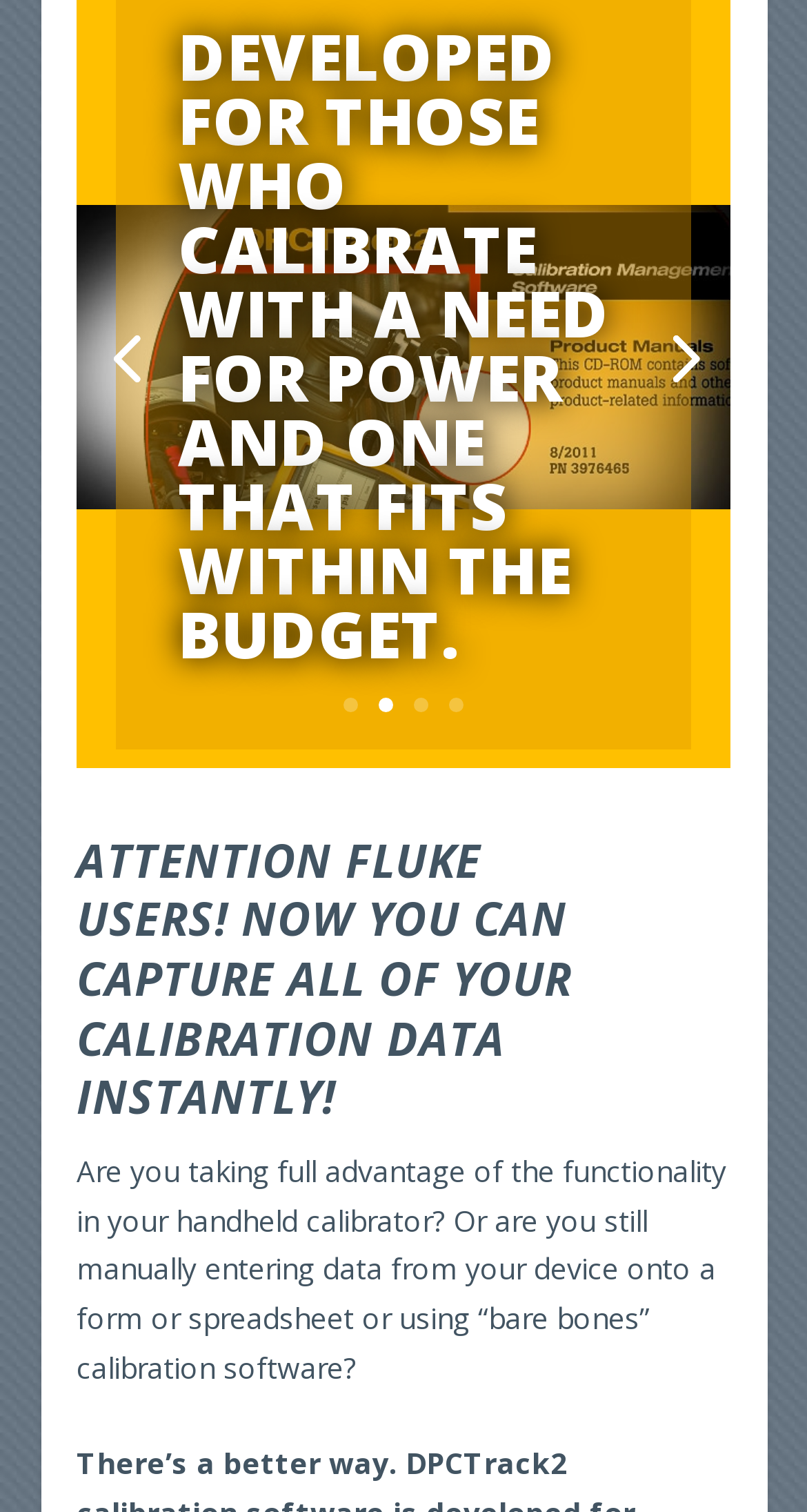Extract the bounding box coordinates for the HTML element that matches this description: "Previous". The coordinates should be four float numbers between 0 and 1, i.e., [left, top, right, bottom].

[0.095, 0.203, 0.218, 0.269]